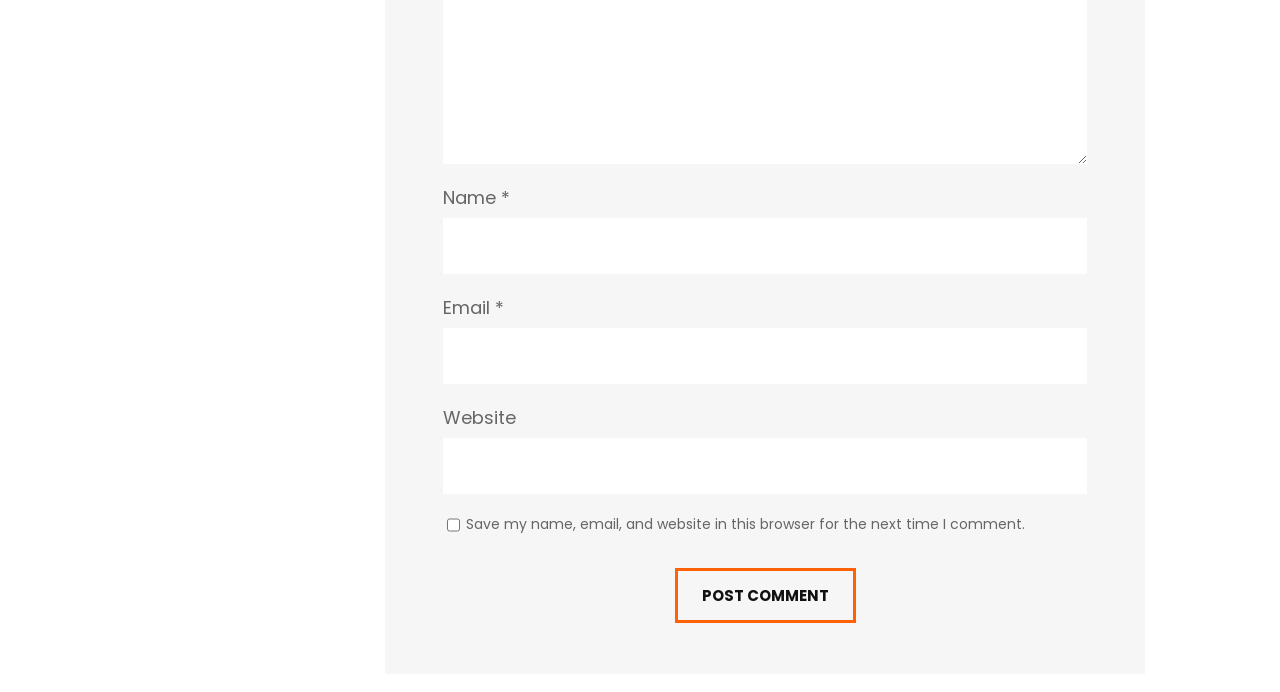What is the function of the checkbox?
Respond with a short answer, either a single word or a phrase, based on the image.

To save user's information